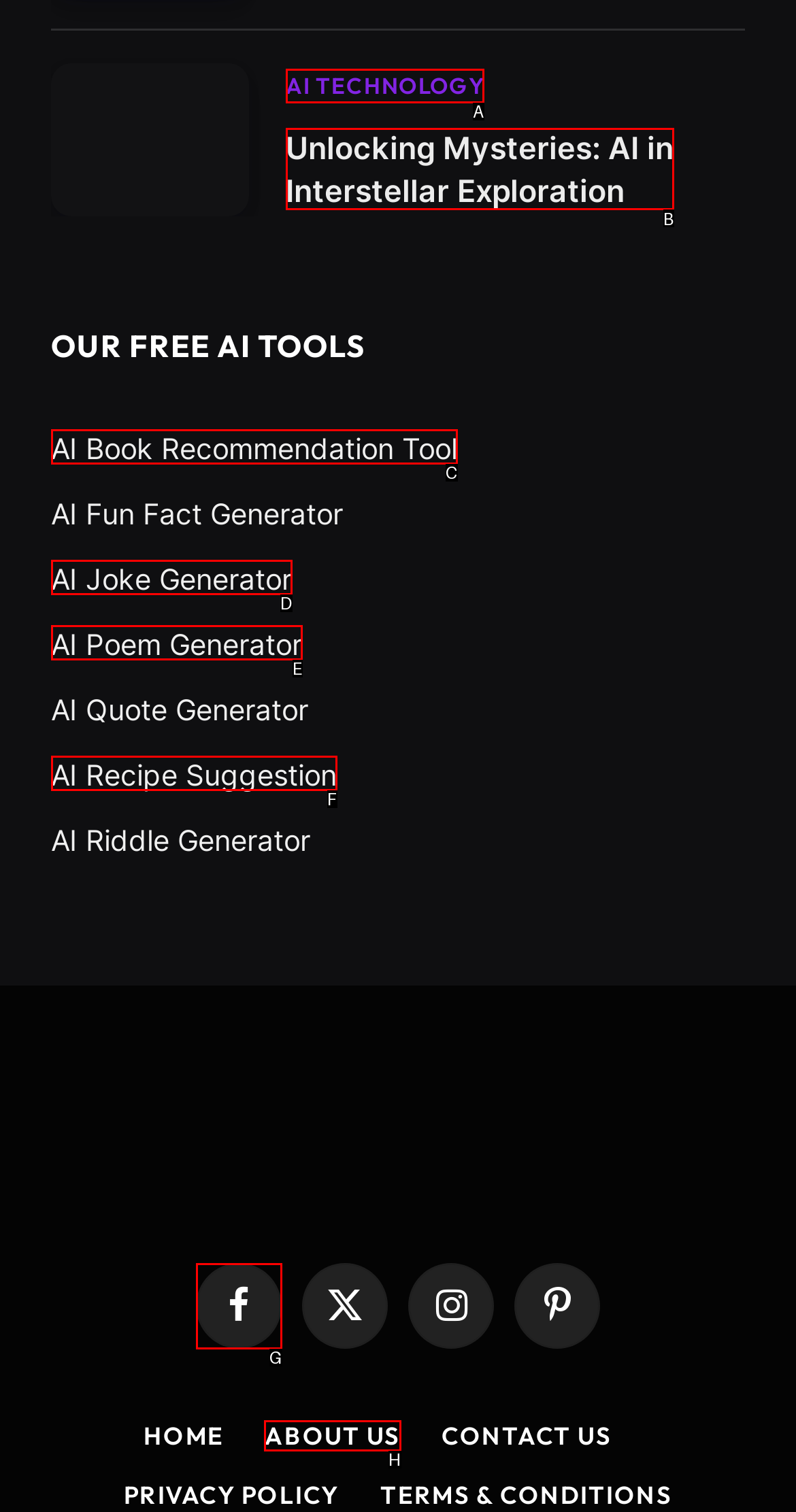Tell me which option best matches this description: About Us
Answer with the letter of the matching option directly from the given choices.

H